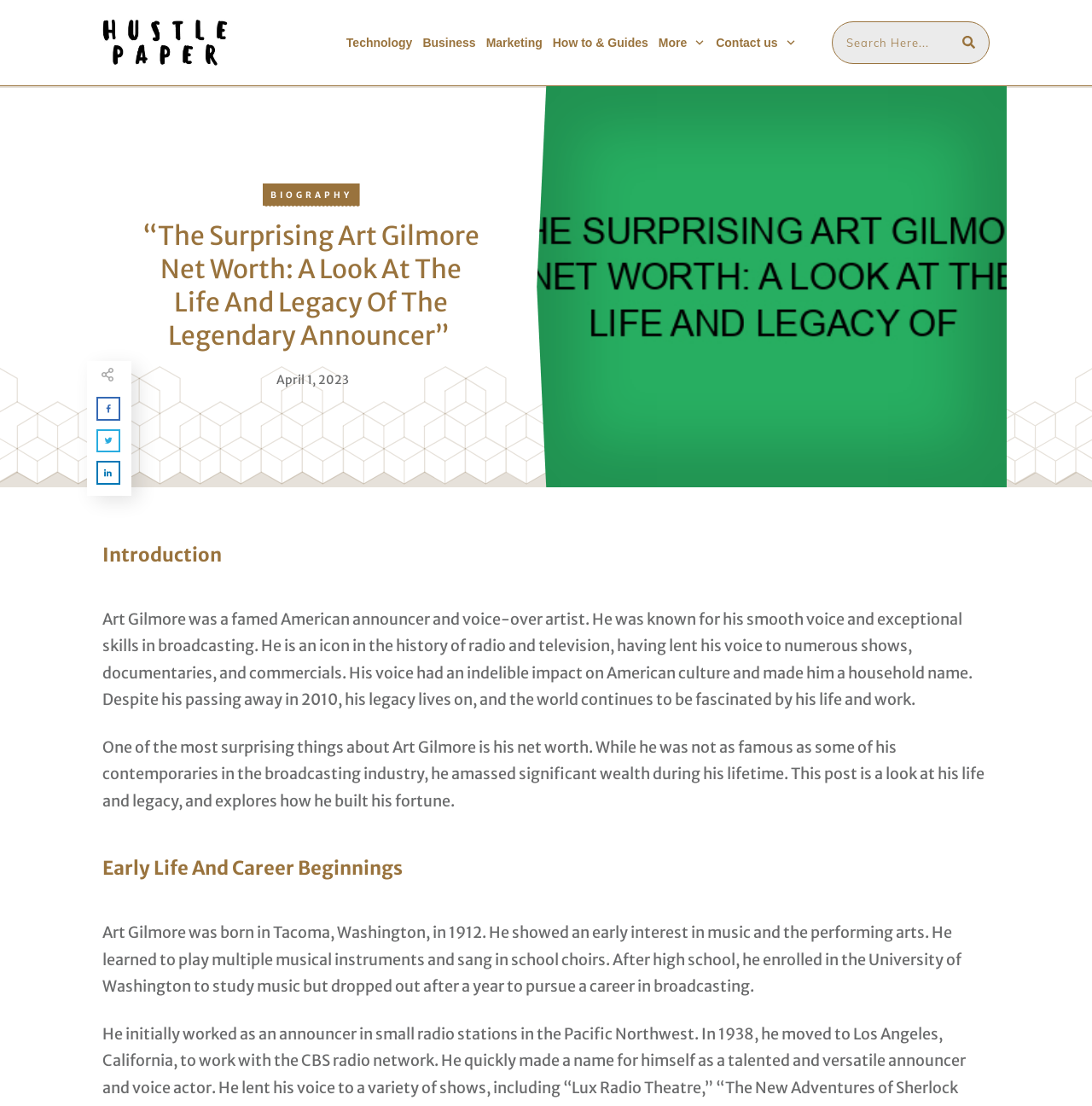Given the webpage screenshot, identify the bounding box of the UI element that matches this description: "name="s" placeholder="Search Here..."".

[0.765, 0.023, 0.872, 0.054]